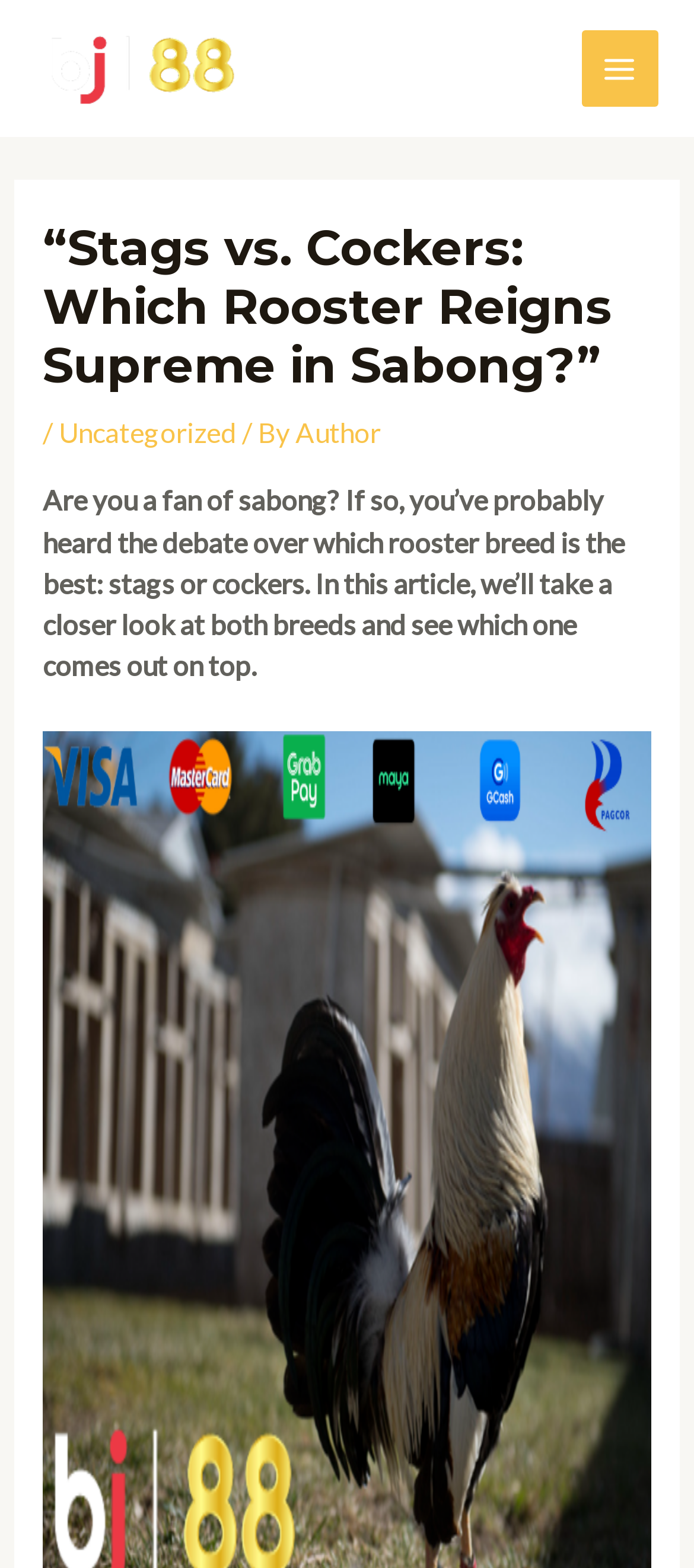Answer the question below using just one word or a short phrase: 
What is the category of the article?

Uncategorized